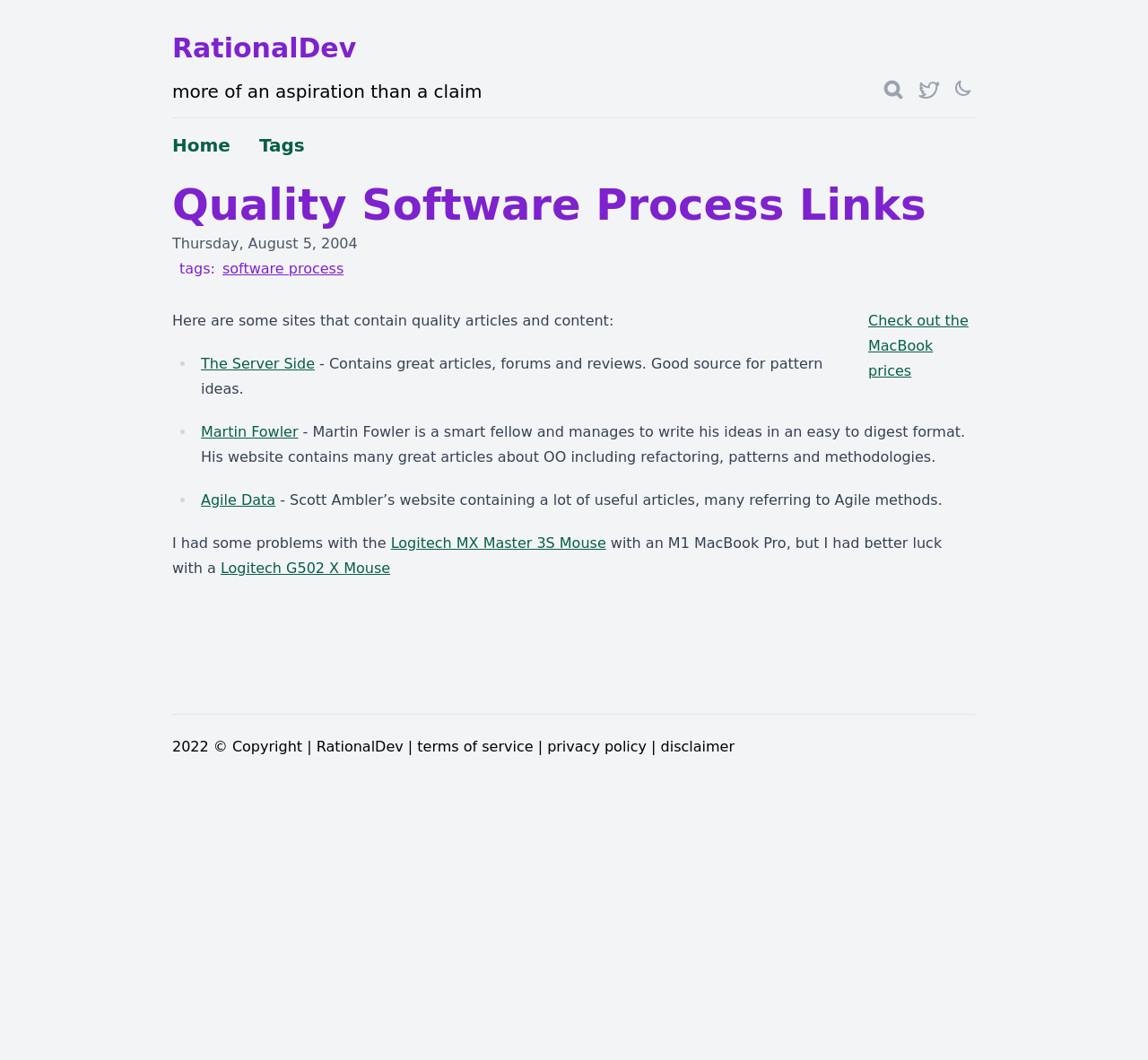What is the date mentioned on the website?
Offer a detailed and exhaustive answer to the question.

The date is mentioned in the middle section of the website, where it is written as 'Thursday, August 5, 2004'. This date might be the date when the website was created or last updated.